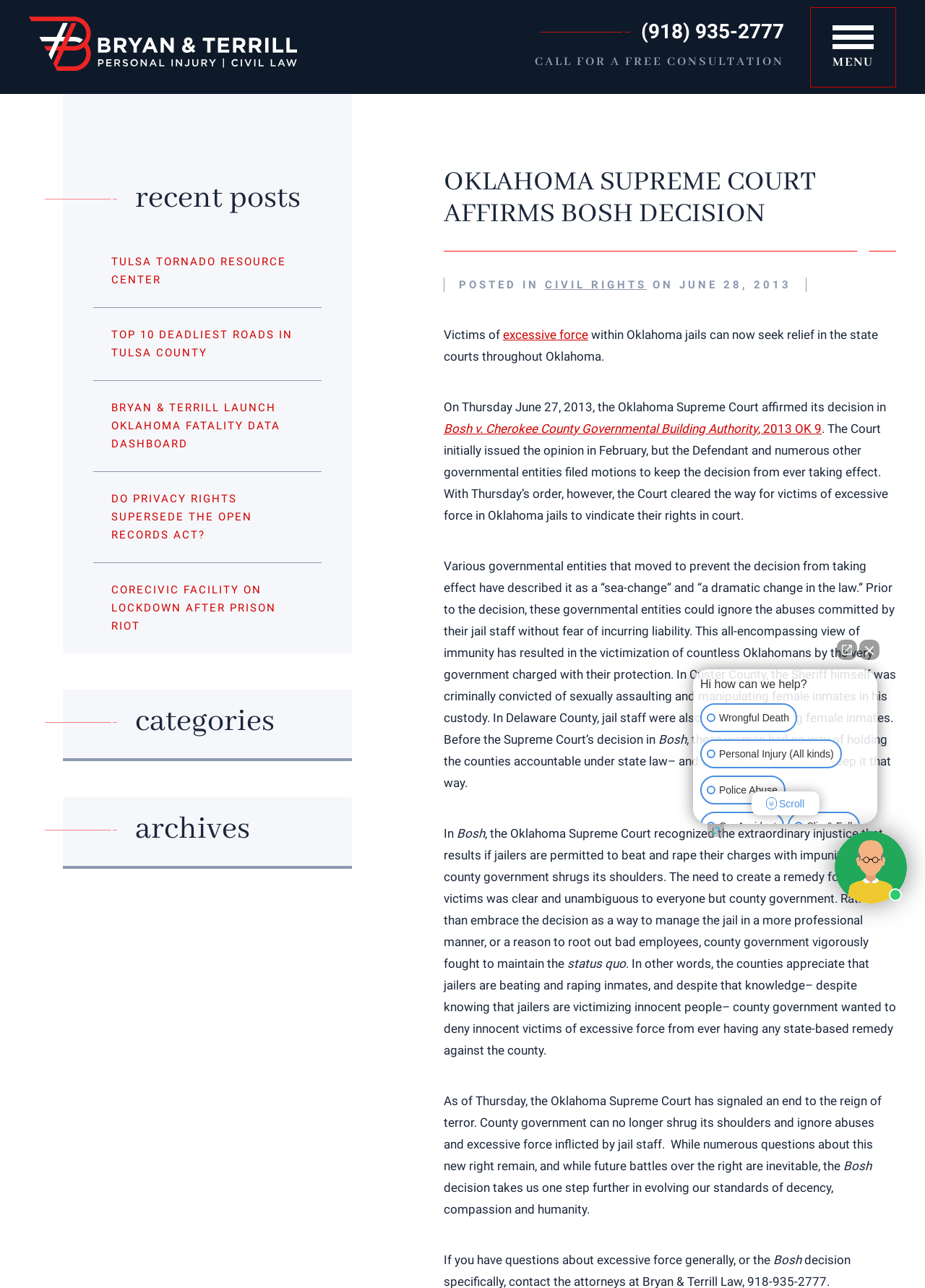Please provide a comprehensive response to the question based on the details in the image: What is the topic of the recent post?

I found the topic of the recent post by looking at the heading 'OKLAHOMA SUPREME COURT AFFIRMS BOSH DECISION' which is located at the top of the webpage.